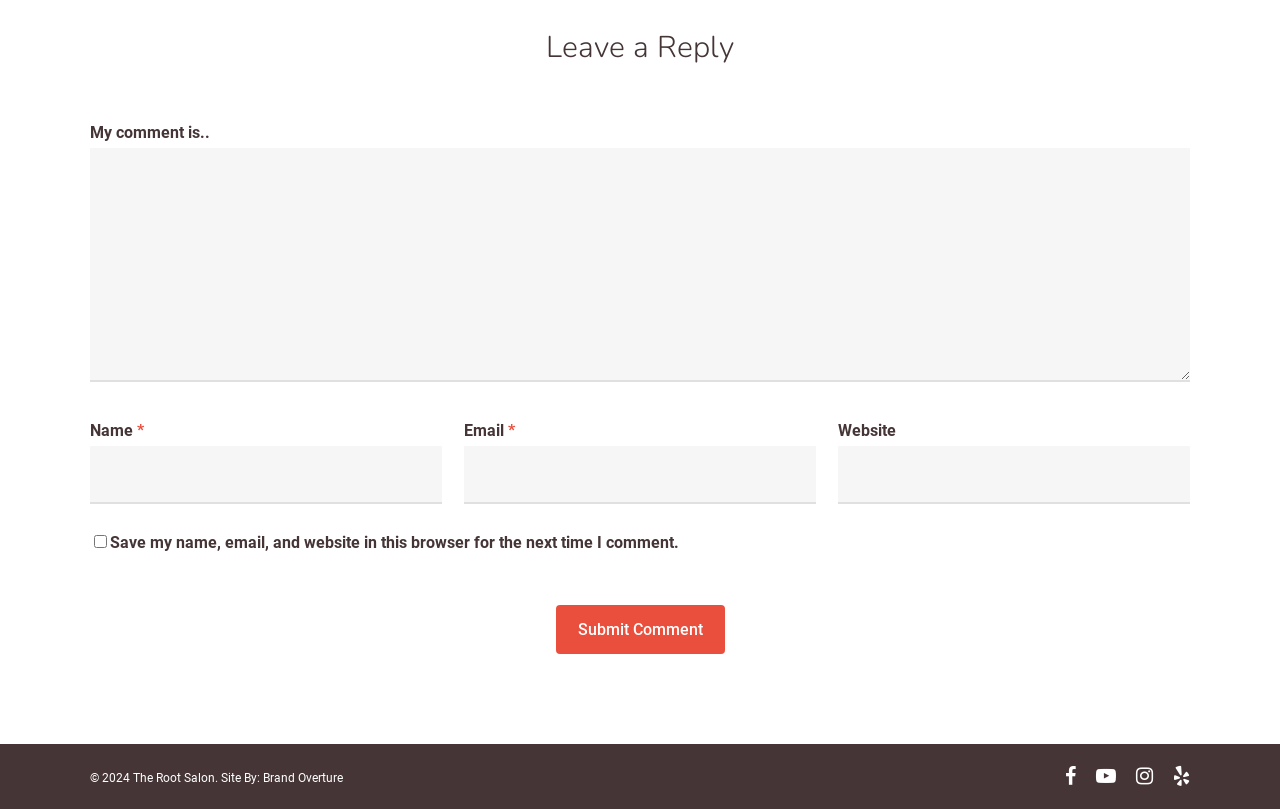What is the purpose of the textbox with the label 'My comment is..'?
Please provide a detailed and comprehensive answer to the question.

The textbox with the label 'My comment is..' is required and is placed below the heading 'Leave a Reply', indicating that it is used to input a comment. Therefore, the purpose of this textbox is to leave a comment.